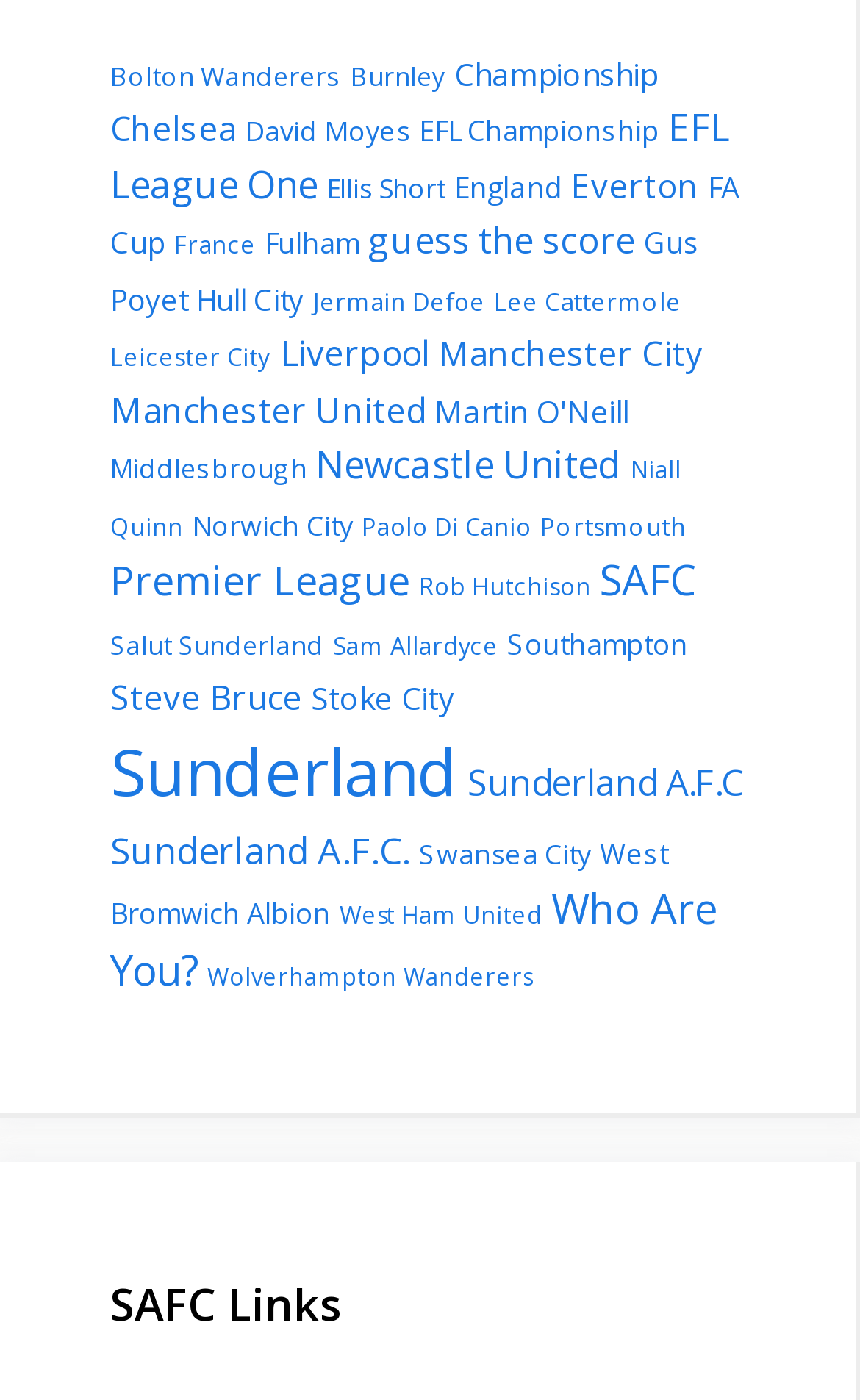Identify the bounding box of the HTML element described as: "Who Are You?".

[0.128, 0.628, 0.836, 0.714]